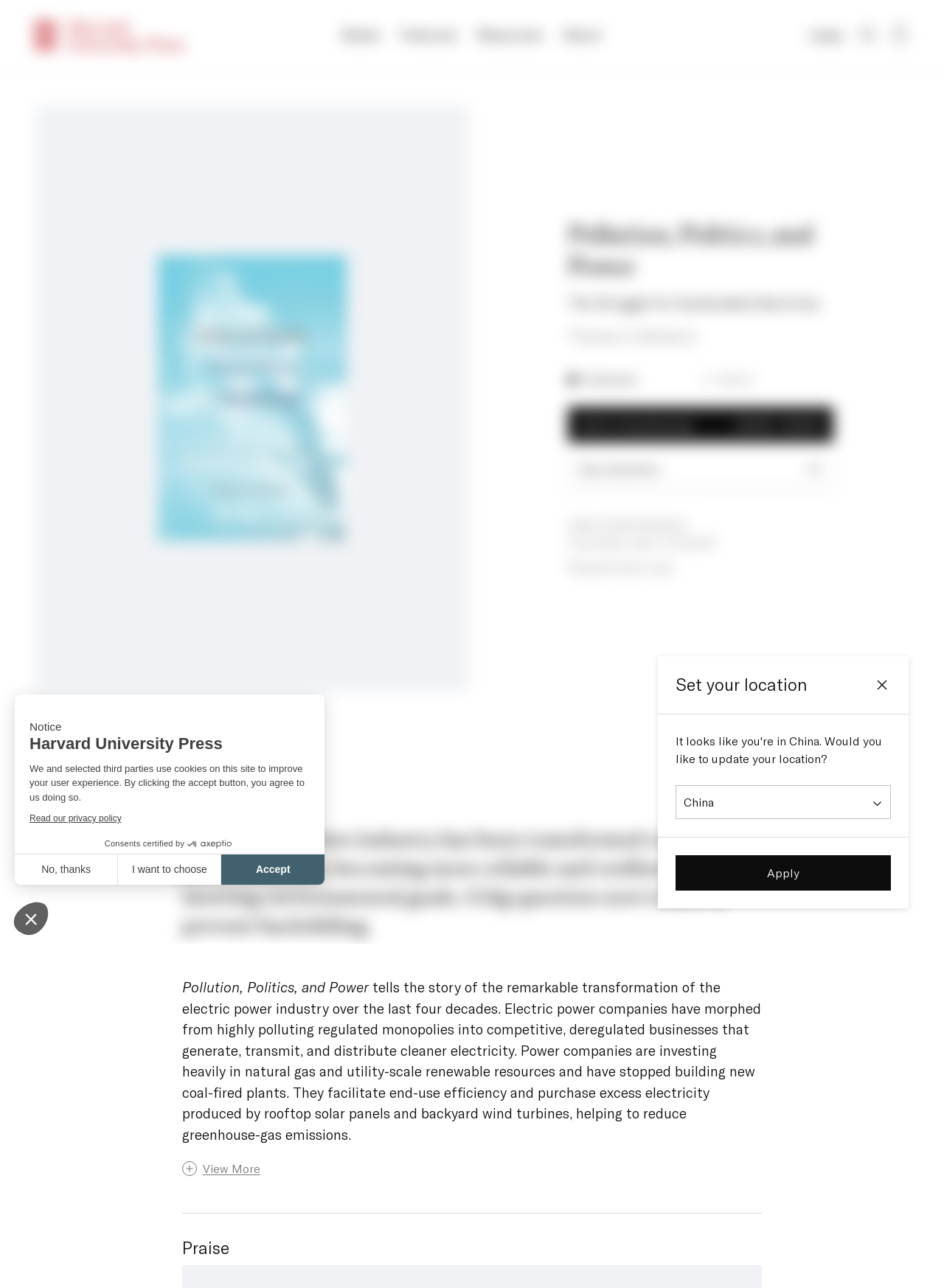What is the title of the book?
Answer briefly with a single word or phrase based on the image.

Pollution, Politics, and Power